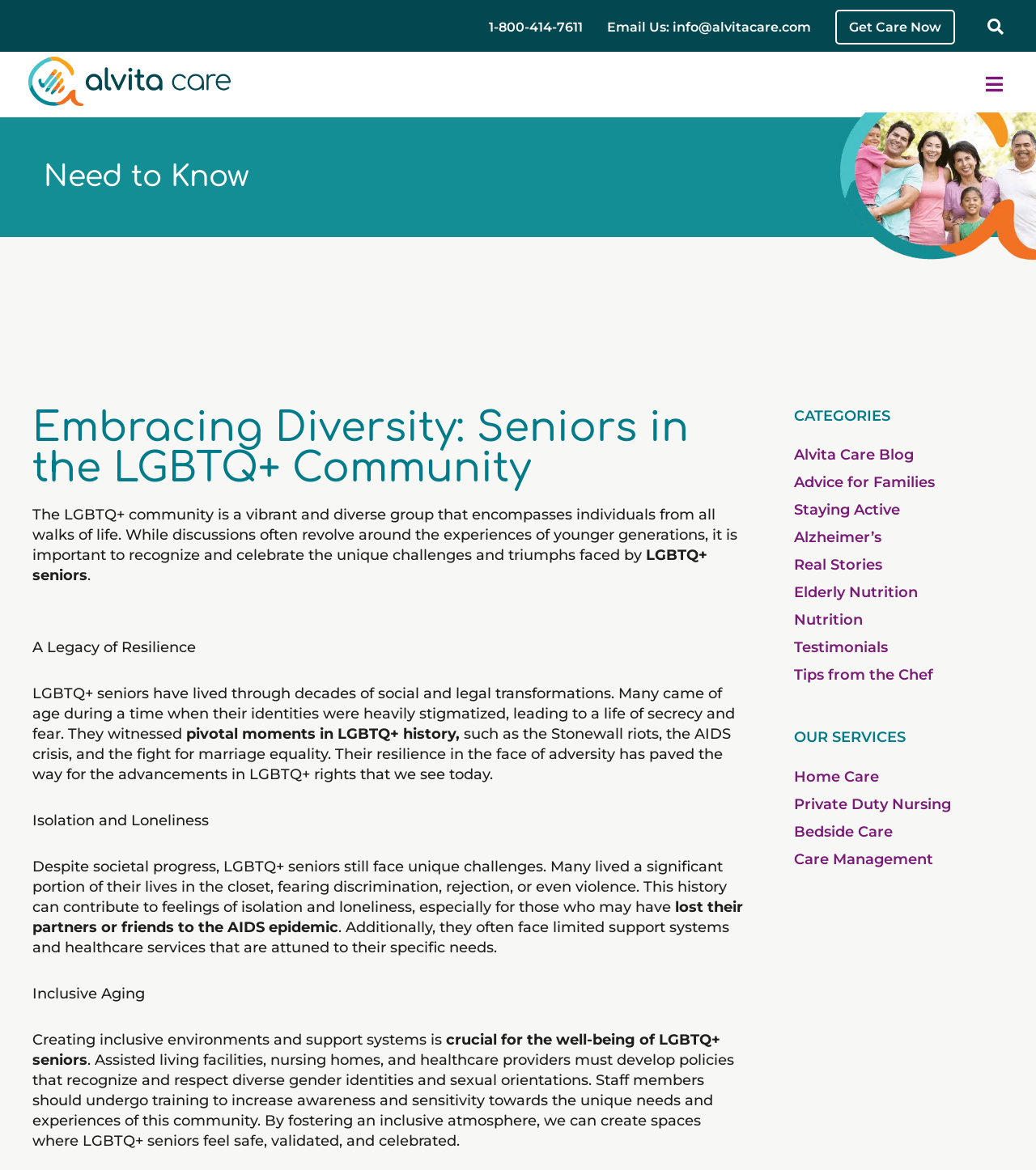Please determine the bounding box coordinates of the element's region to click for the following instruction: "Get Care Now".

[0.806, 0.008, 0.922, 0.038]